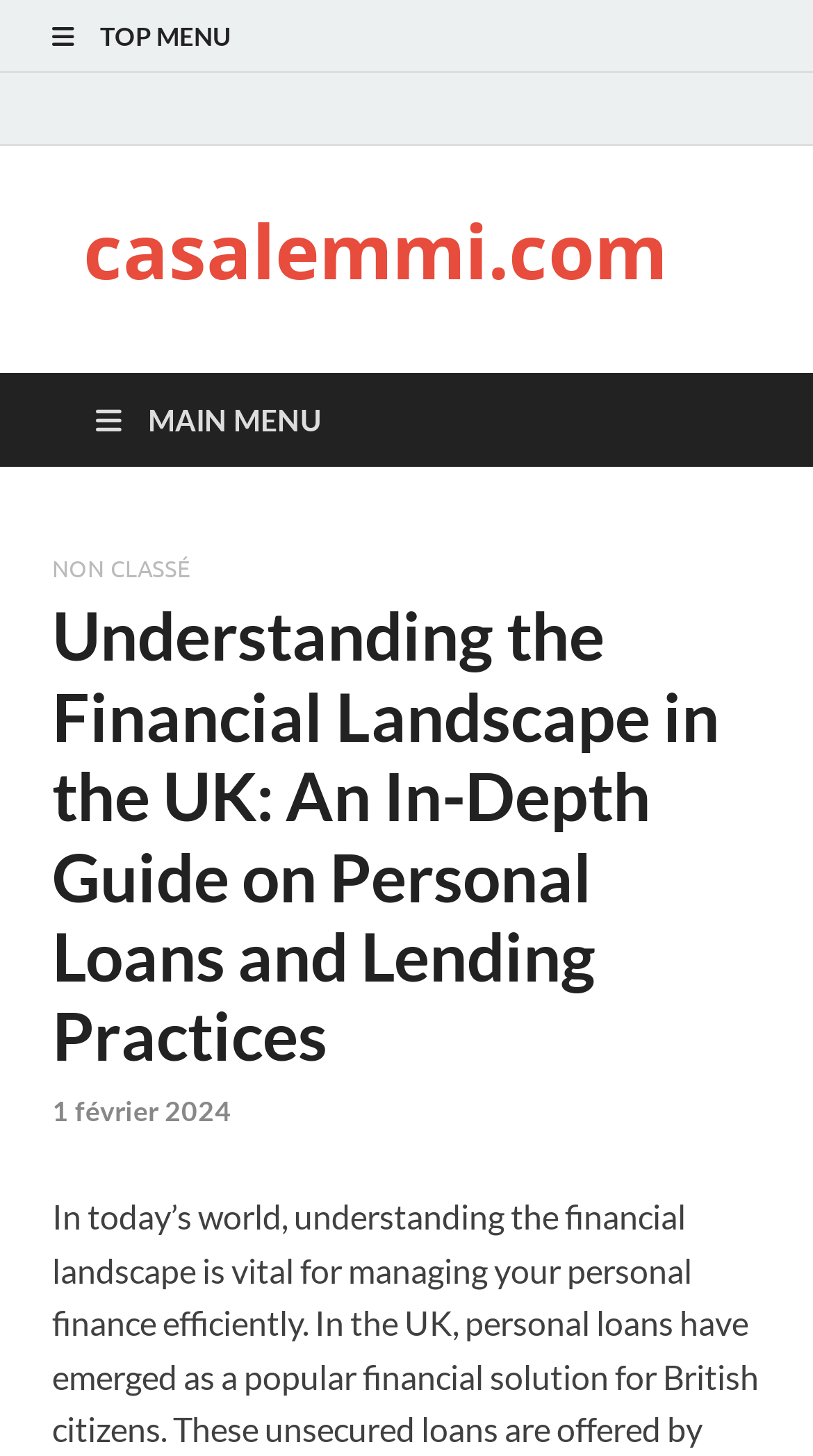What is the date of the article? Based on the screenshot, please respond with a single word or phrase.

1 février 2024